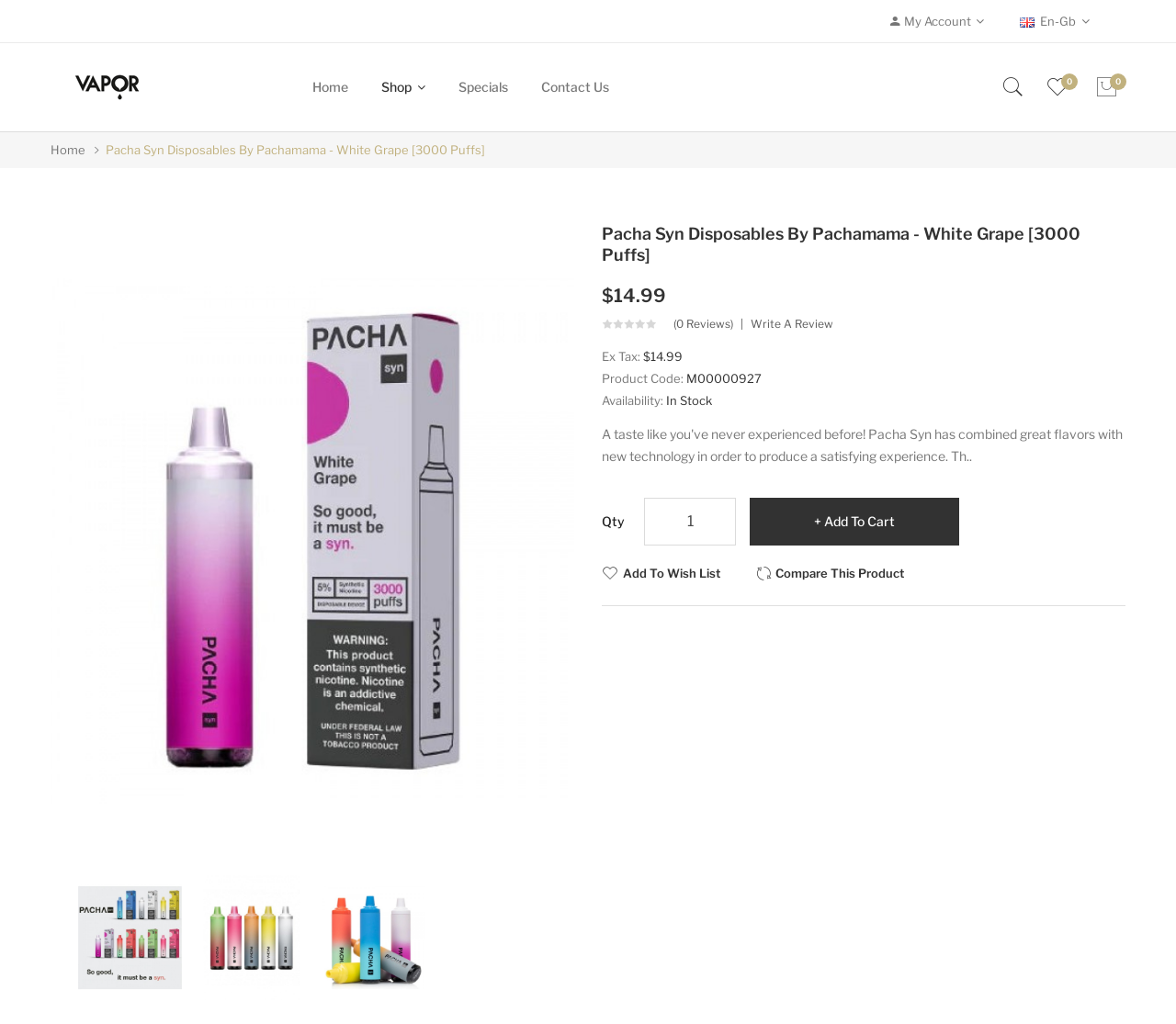Please find the bounding box coordinates of the clickable region needed to complete the following instruction: "Click the My Account button". The bounding box coordinates must consist of four float numbers between 0 and 1, i.e., [left, top, right, bottom].

[0.757, 0.0, 0.837, 0.041]